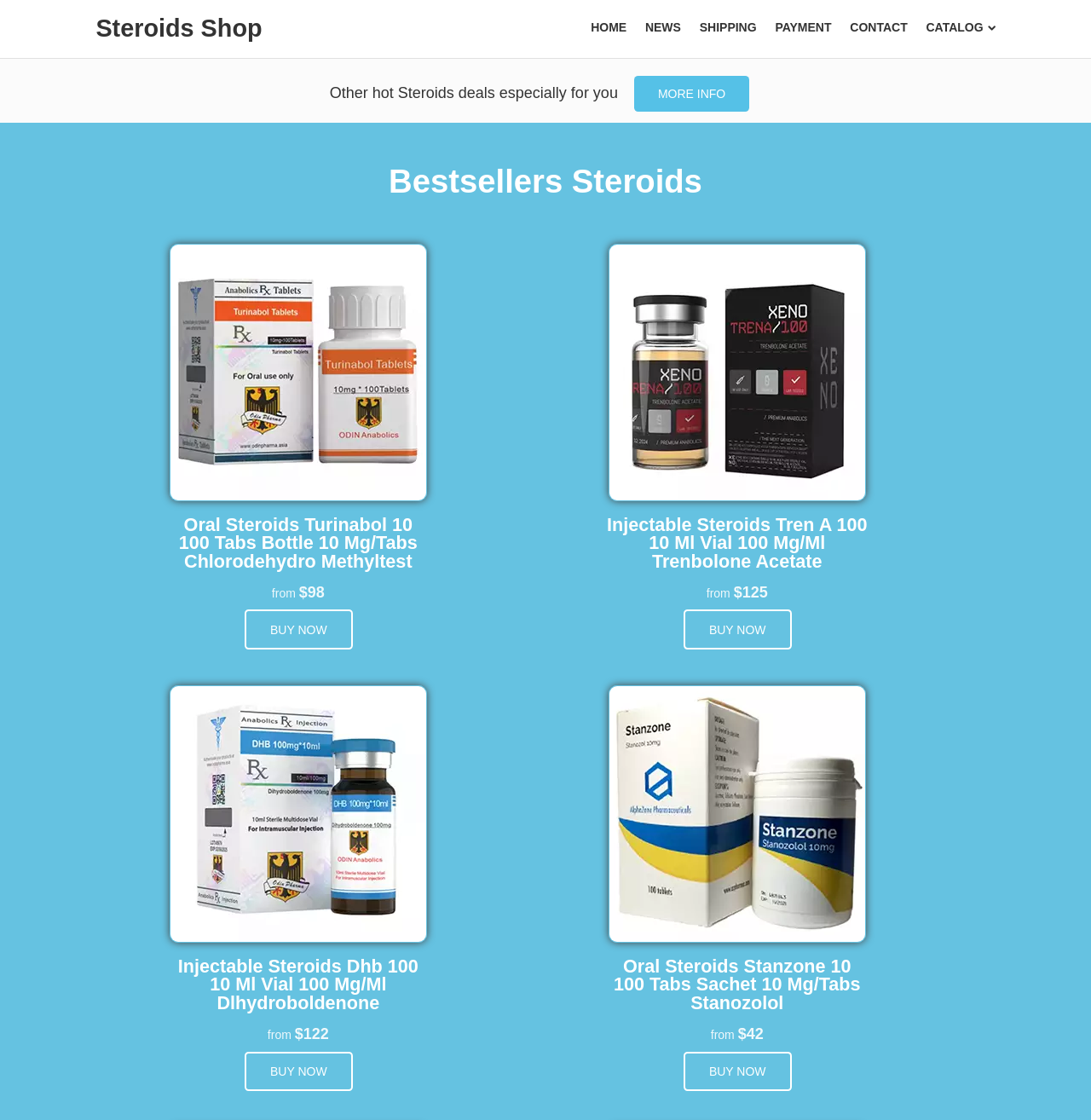Extract the bounding box of the UI element described as: "Research & Education".

None